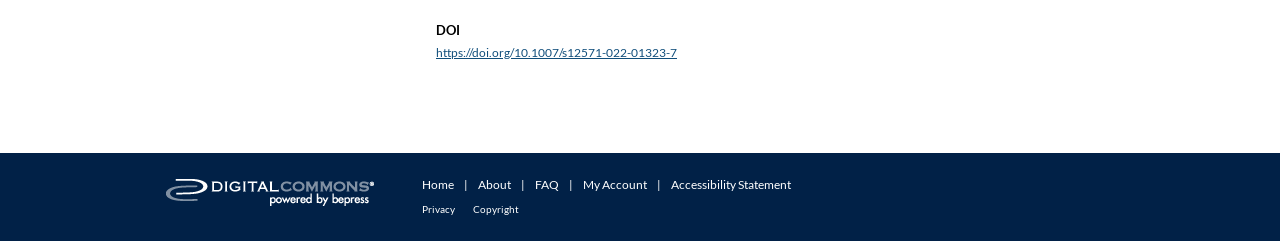Using the given element description, provide the bounding box coordinates (top-left x, top-left y, bottom-right x, bottom-right y) for the corresponding UI element in the screenshot: Elsevier - Digital Commons

[0.117, 0.633, 0.305, 0.998]